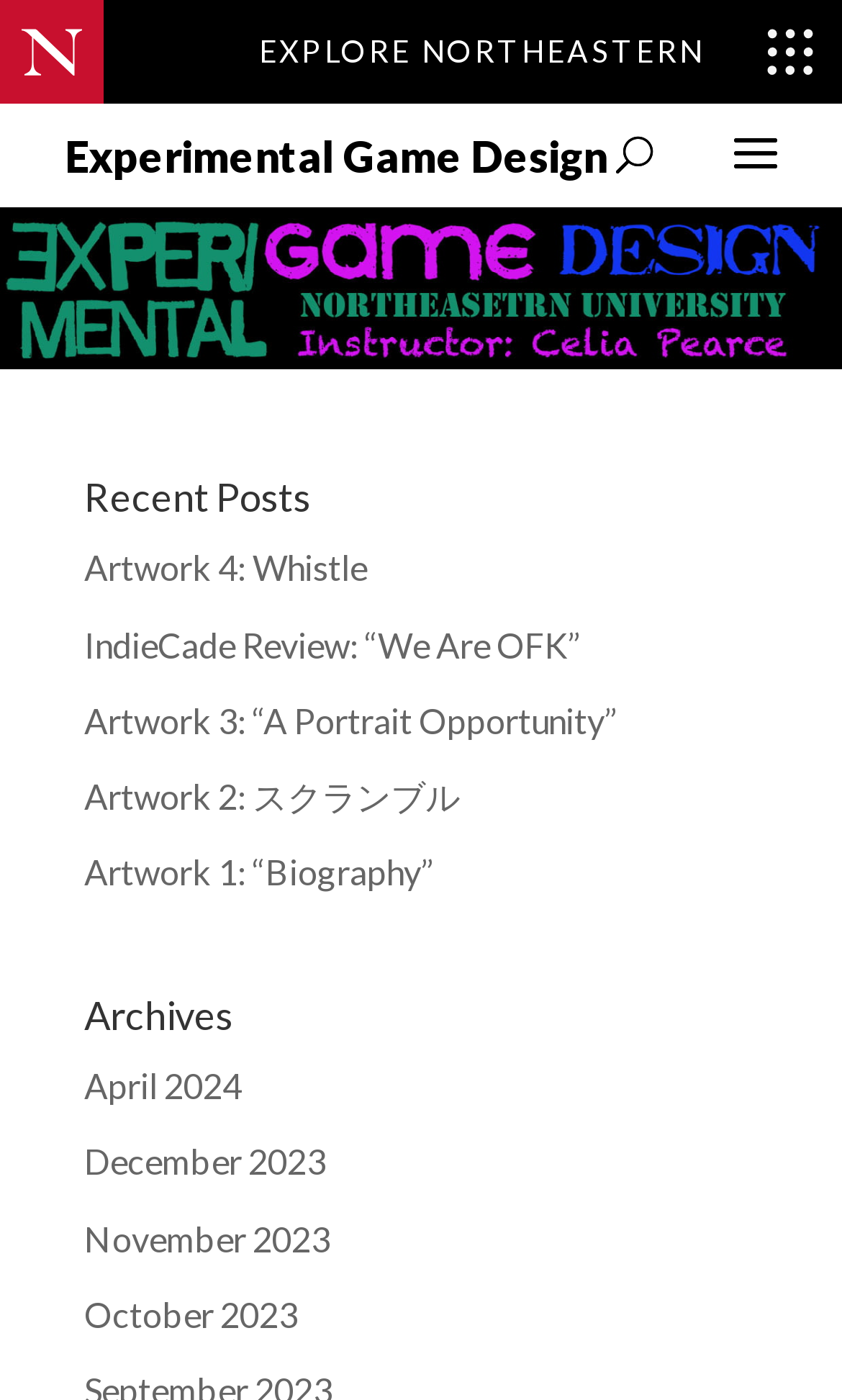Answer the following inquiry with a single word or phrase:
How many months are listed under 'Archives'?

4